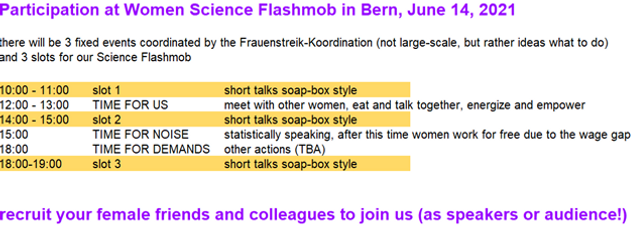Please study the image and answer the question comprehensively:
What is the purpose of the 'Time for Us' slot?

According to the caption, the 'Time for Us' slot, scheduled from 12:00-13:00, is allocated for women to gather, eat, and empower one another, providing an opportunity for socialization and mutual support.